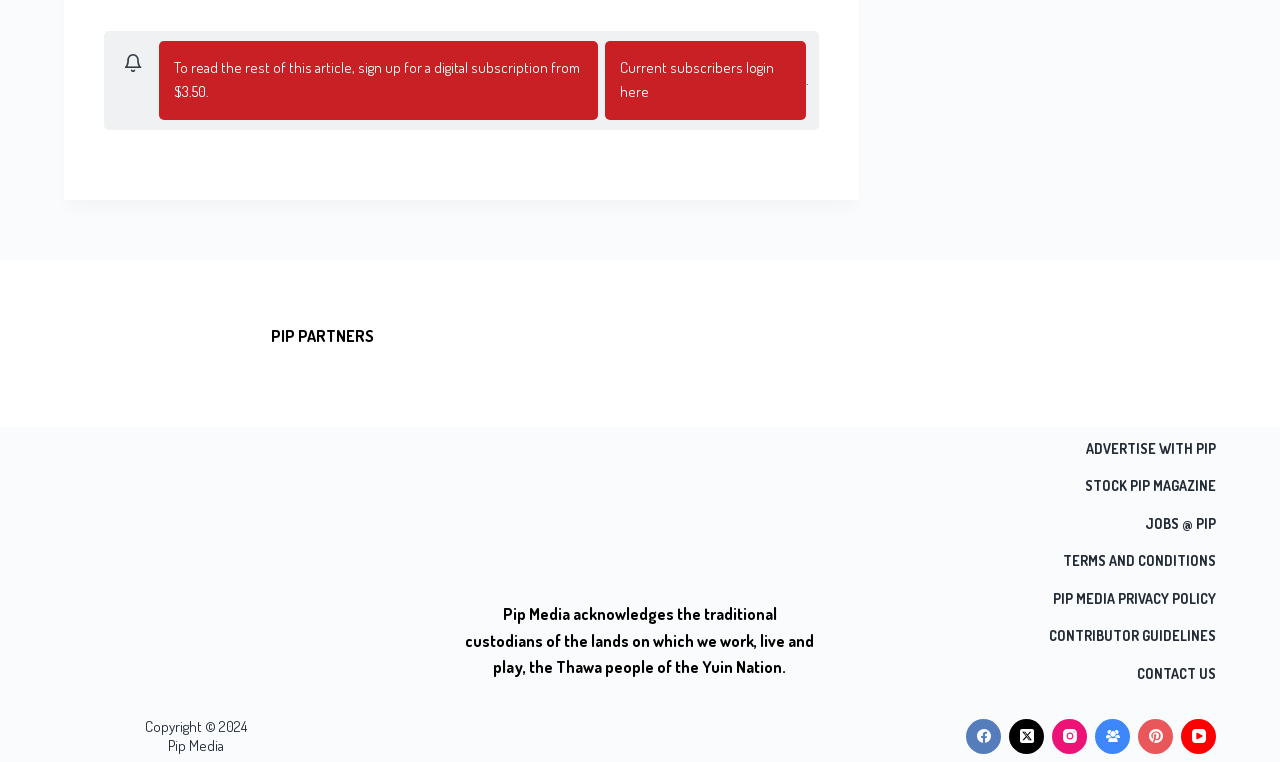What is the year of copyright mentioned at the bottom of the webpage?
Relying on the image, give a concise answer in one word or a brief phrase.

2024